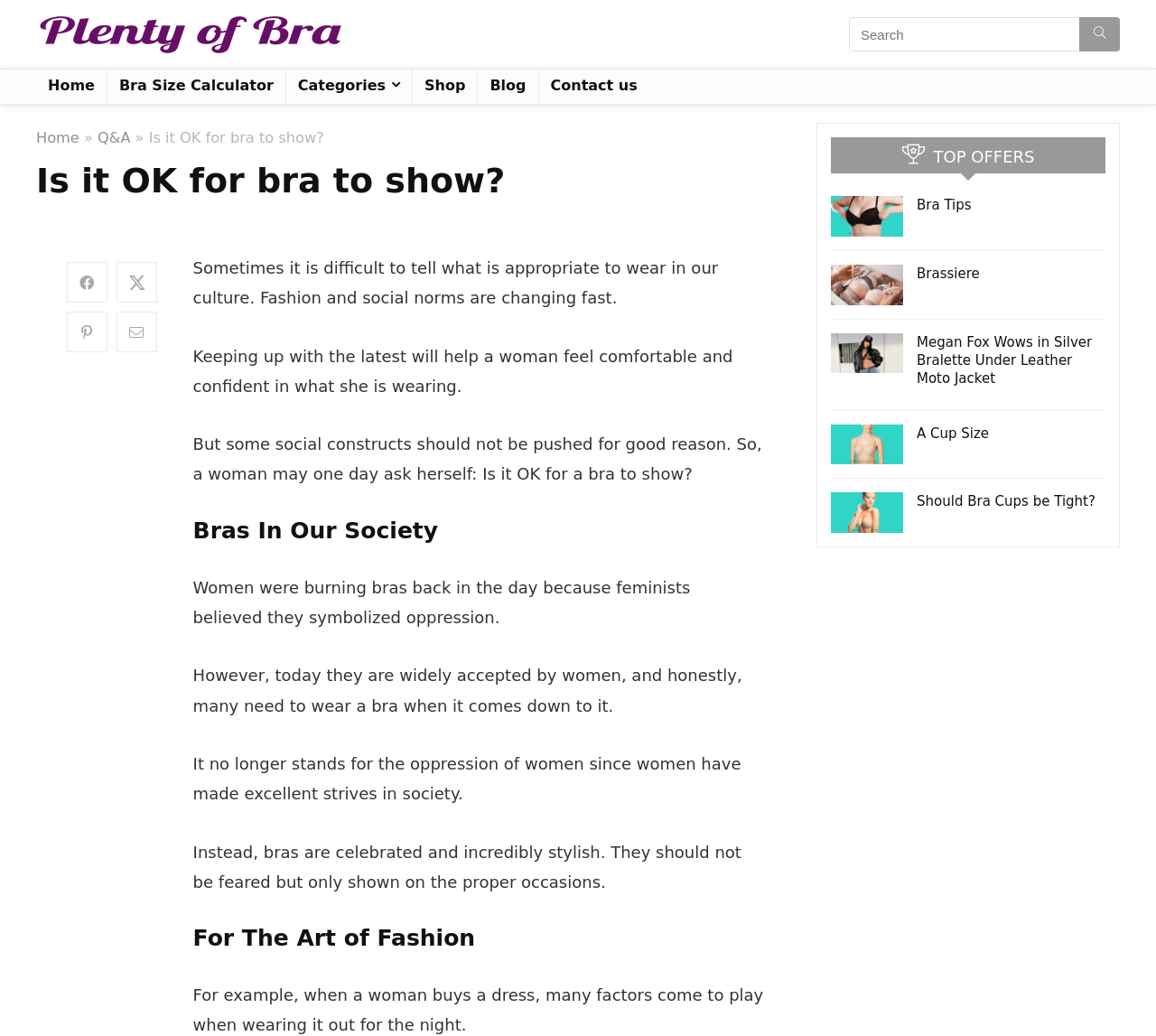Can you show the bounding box coordinates of the region to click on to complete the task described in the instruction: "Visit 'Home' page"?

[0.031, 0.067, 0.092, 0.1]